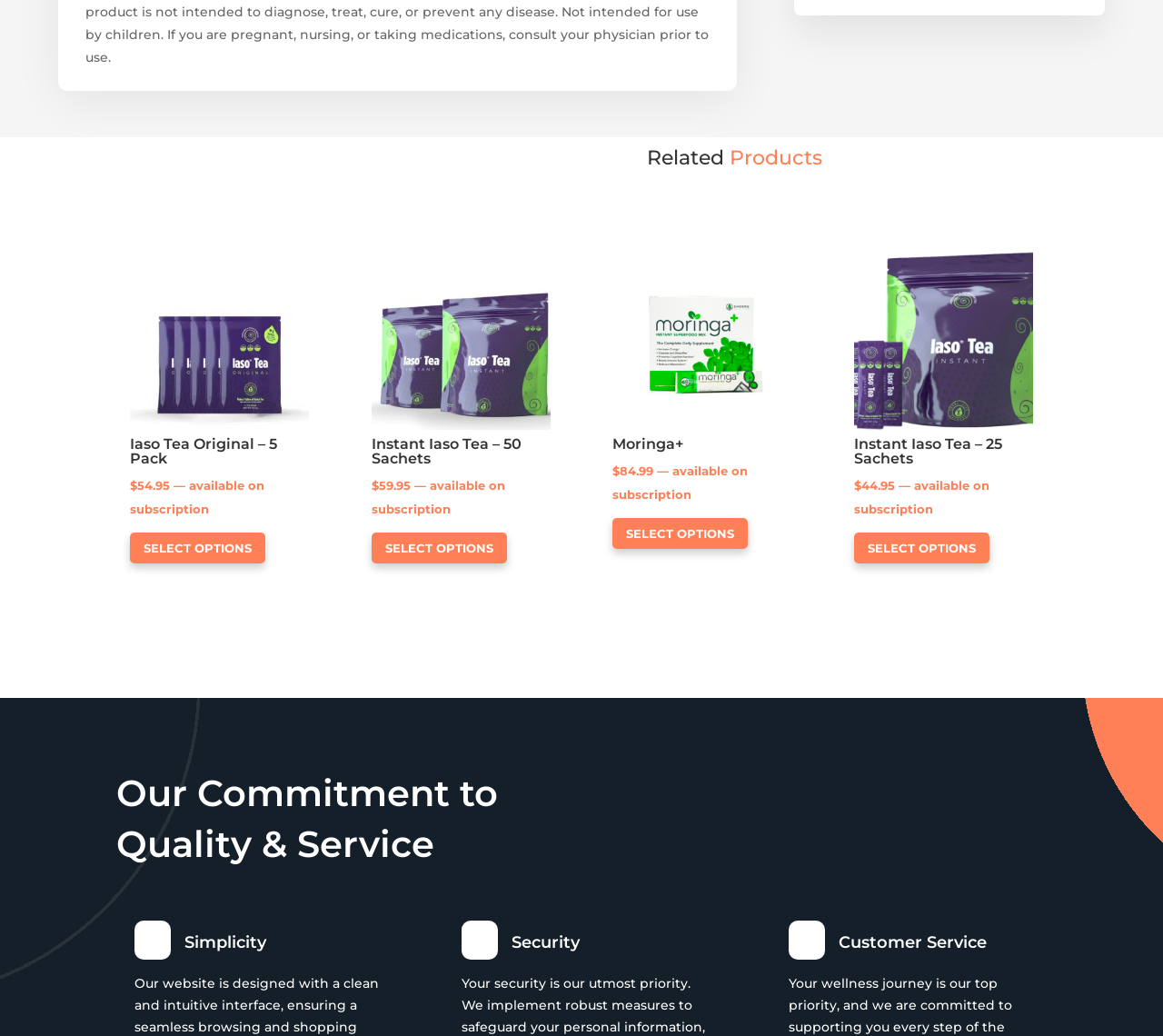Utilize the details in the image to give a detailed response to the question: What is the purpose of the 'Add to Wishlist' button?

The 'Add to Wishlist' button is present next to each product, indicating that it allows users to add the product to their wishlist for later reference or purchase.